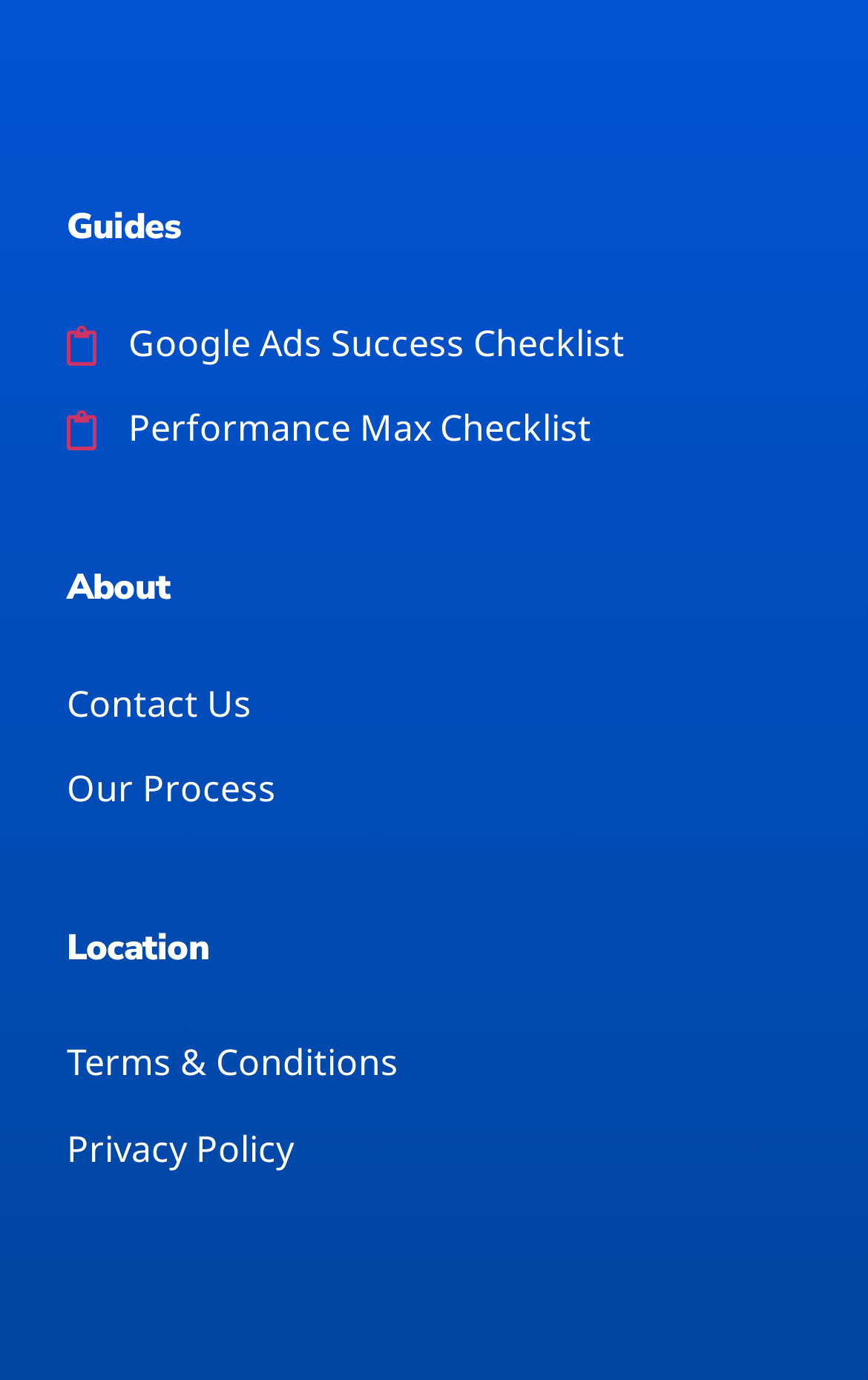How many headings are on the webpage?
Answer with a single word or phrase, using the screenshot for reference.

3